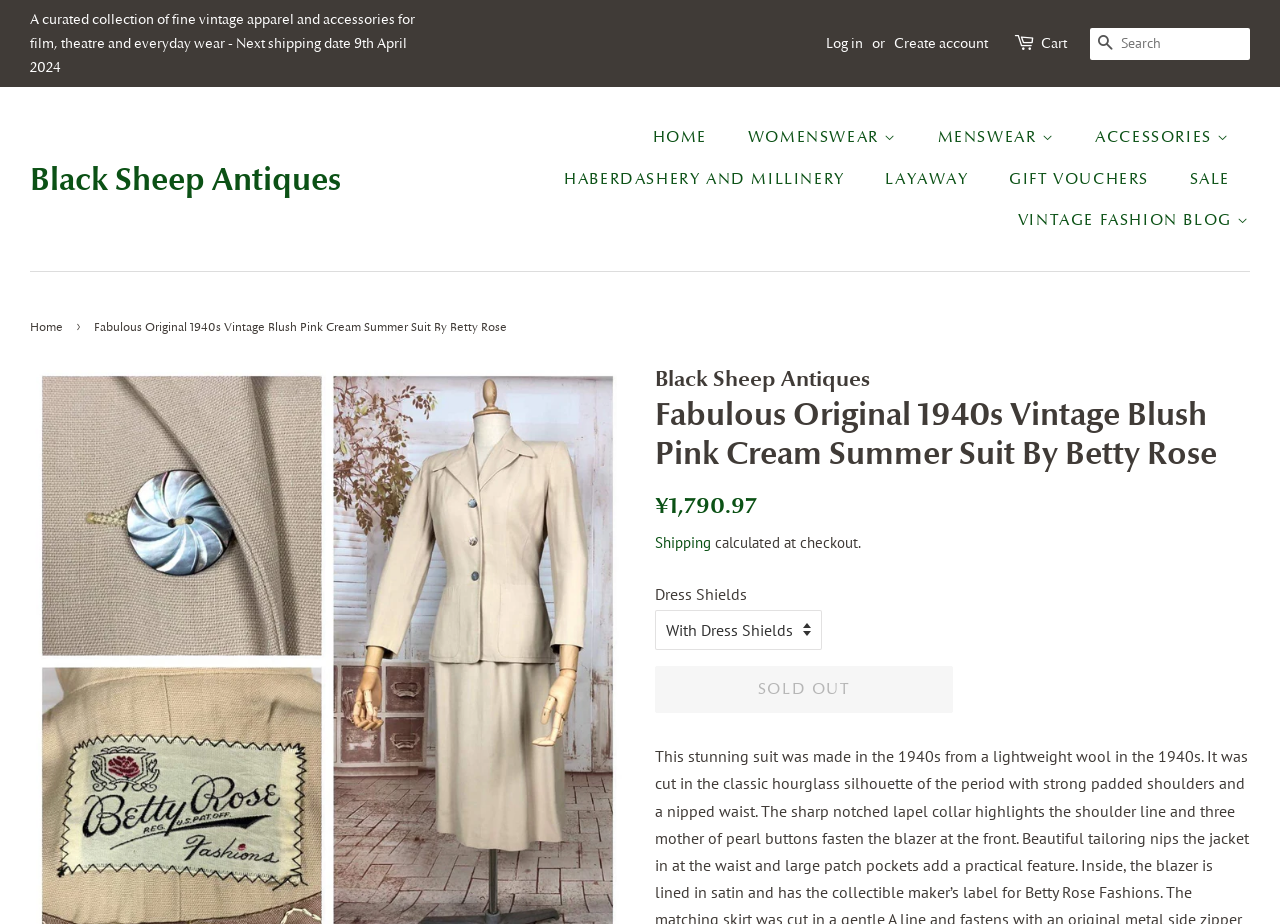Respond to the following query with just one word or a short phrase: 
What is the name of the vintage store?

Black Sheep Antiques